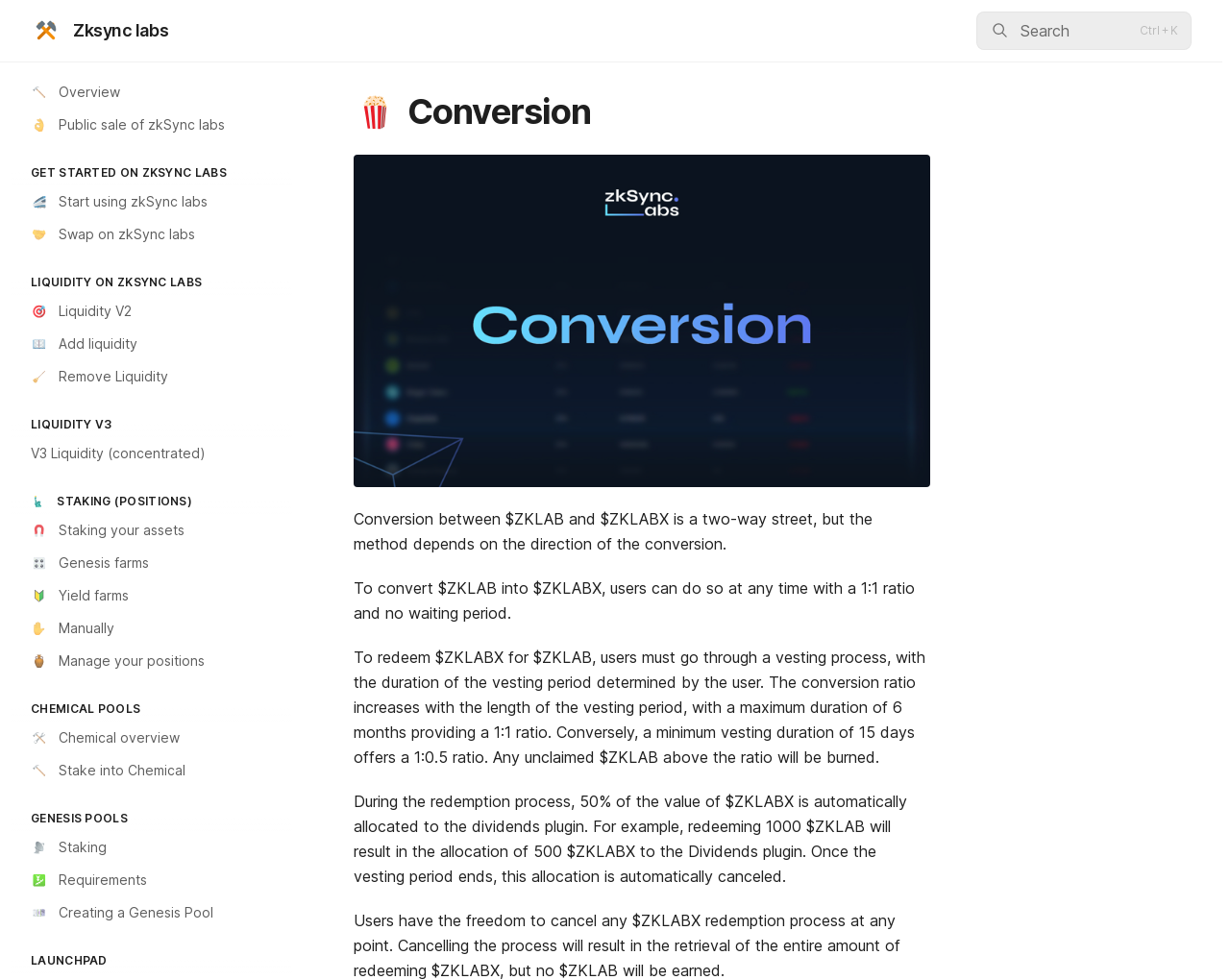Please identify the bounding box coordinates of the clickable area that will allow you to execute the instruction: "Start using zkSync labs".

[0.009, 0.19, 0.238, 0.222]